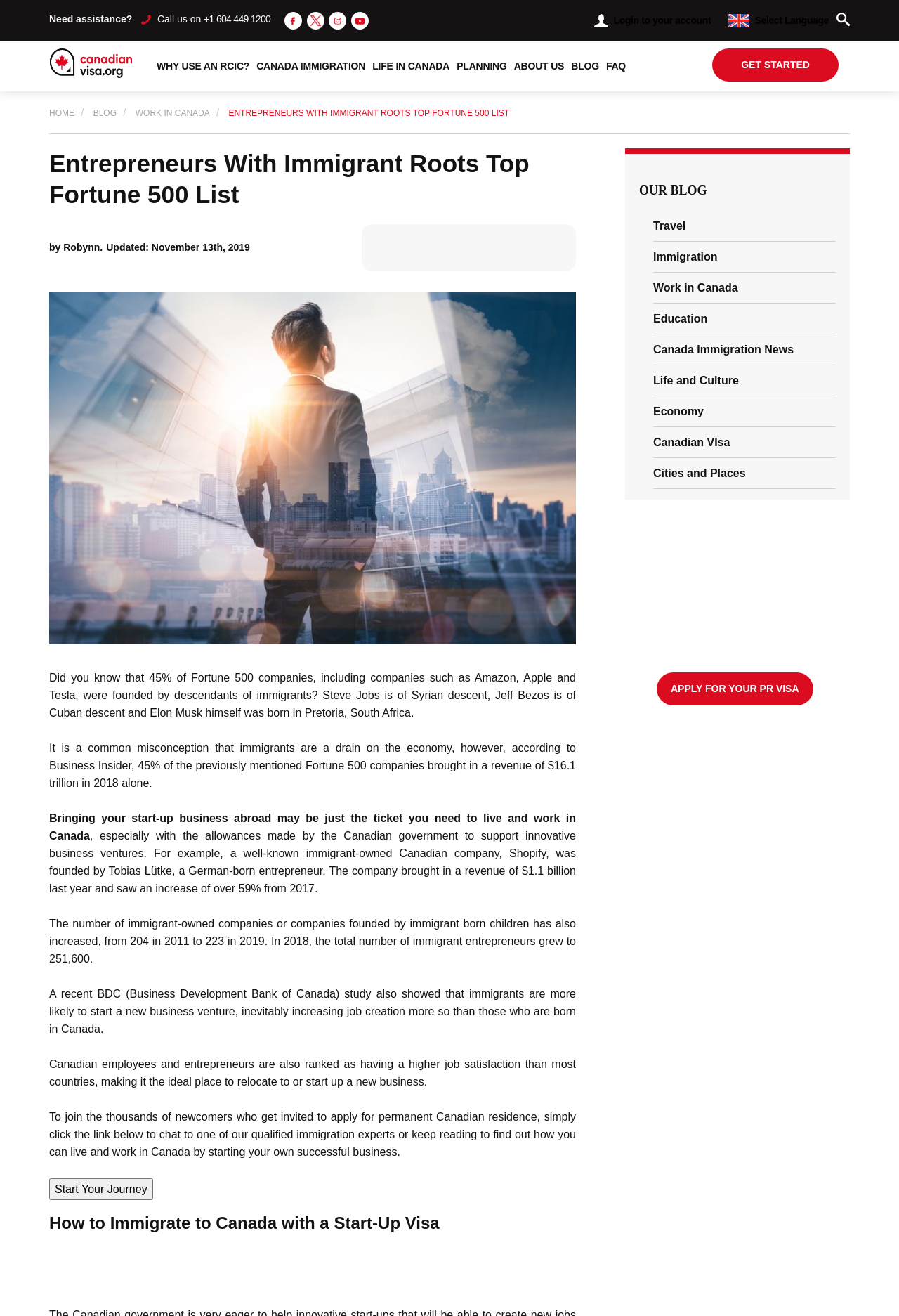Kindly determine the bounding box coordinates for the clickable area to achieve the given instruction: "Select the 'Canada Immigration' option".

[0.281, 0.037, 0.41, 0.063]